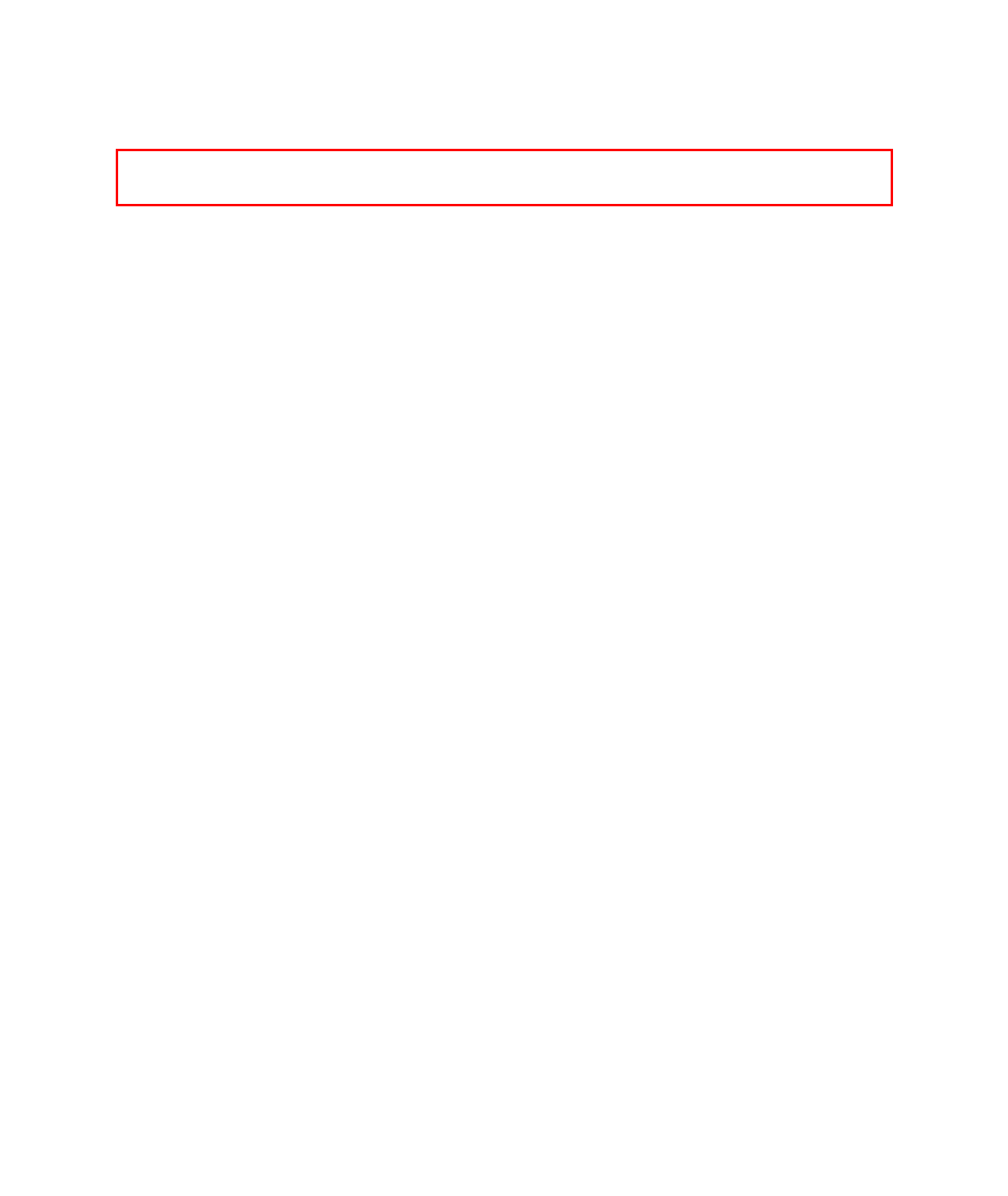Given a screenshot of a webpage containing a red rectangle bounding box, extract and provide the text content found within the red bounding box.

b. Supply of goods and services • To perform each order from you for the supply of goods and services. • To collect payments due from you.